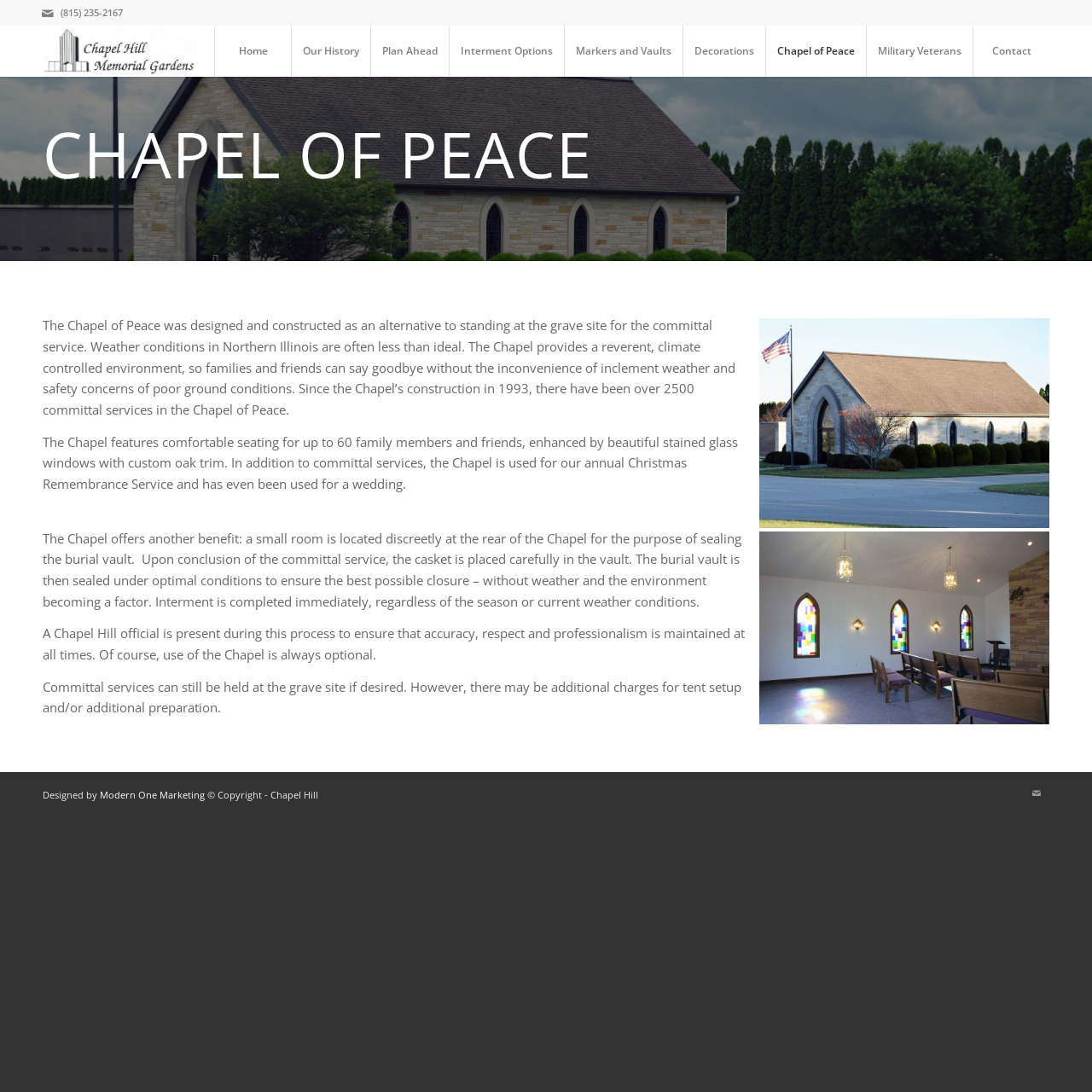Please find the bounding box coordinates of the element that must be clicked to perform the given instruction: "Learn about Chapel Hill's history". The coordinates should be four float numbers from 0 to 1, i.e., [left, top, right, bottom].

[0.266, 0.023, 0.339, 0.07]